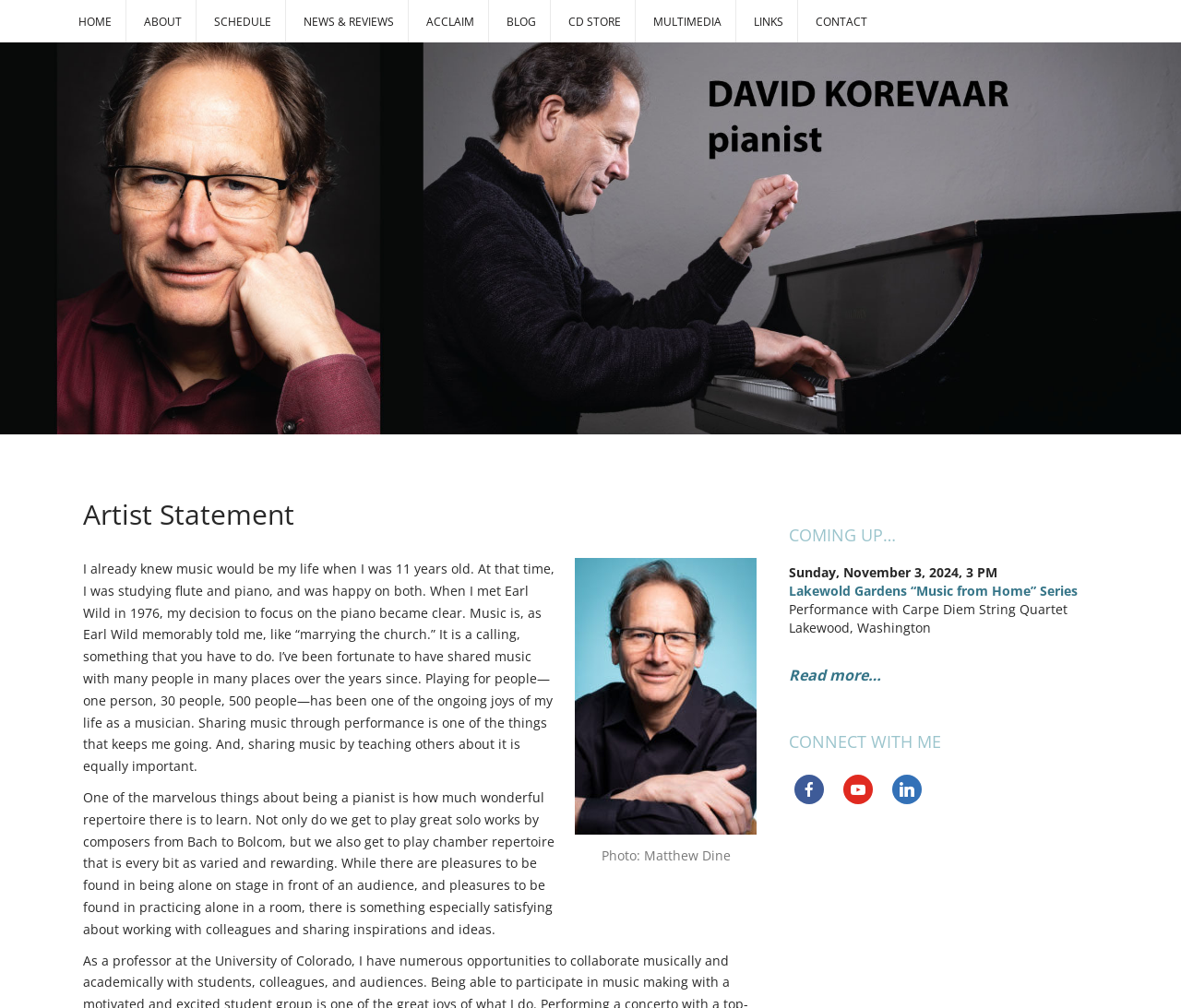Identify the bounding box coordinates for the element that needs to be clicked to fulfill this instruction: "visit cd store". Provide the coordinates in the format of four float numbers between 0 and 1: [left, top, right, bottom].

[0.481, 0.014, 0.526, 0.029]